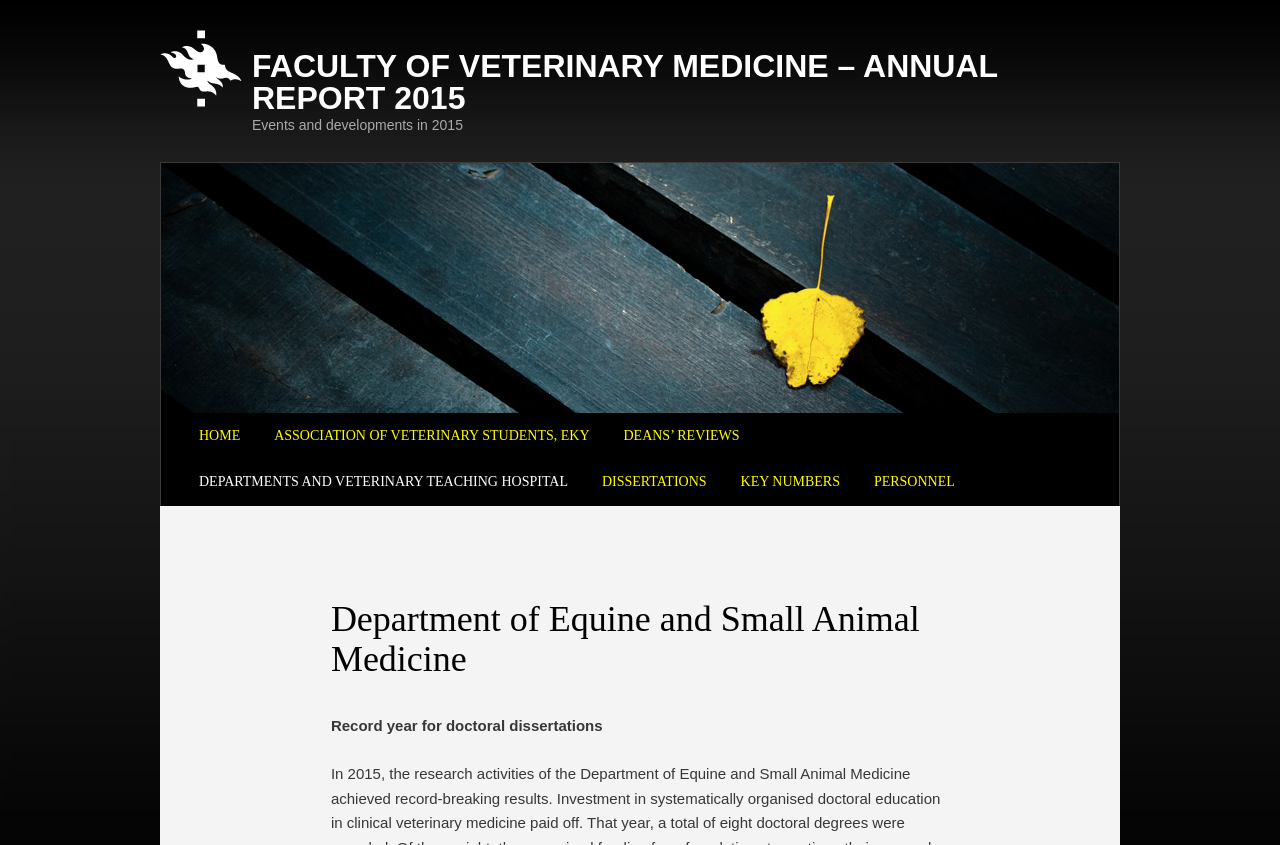What is the achievement mentioned in the webpage?
Answer with a single word or phrase, using the screenshot for reference.

Record year for doctoral dissertations